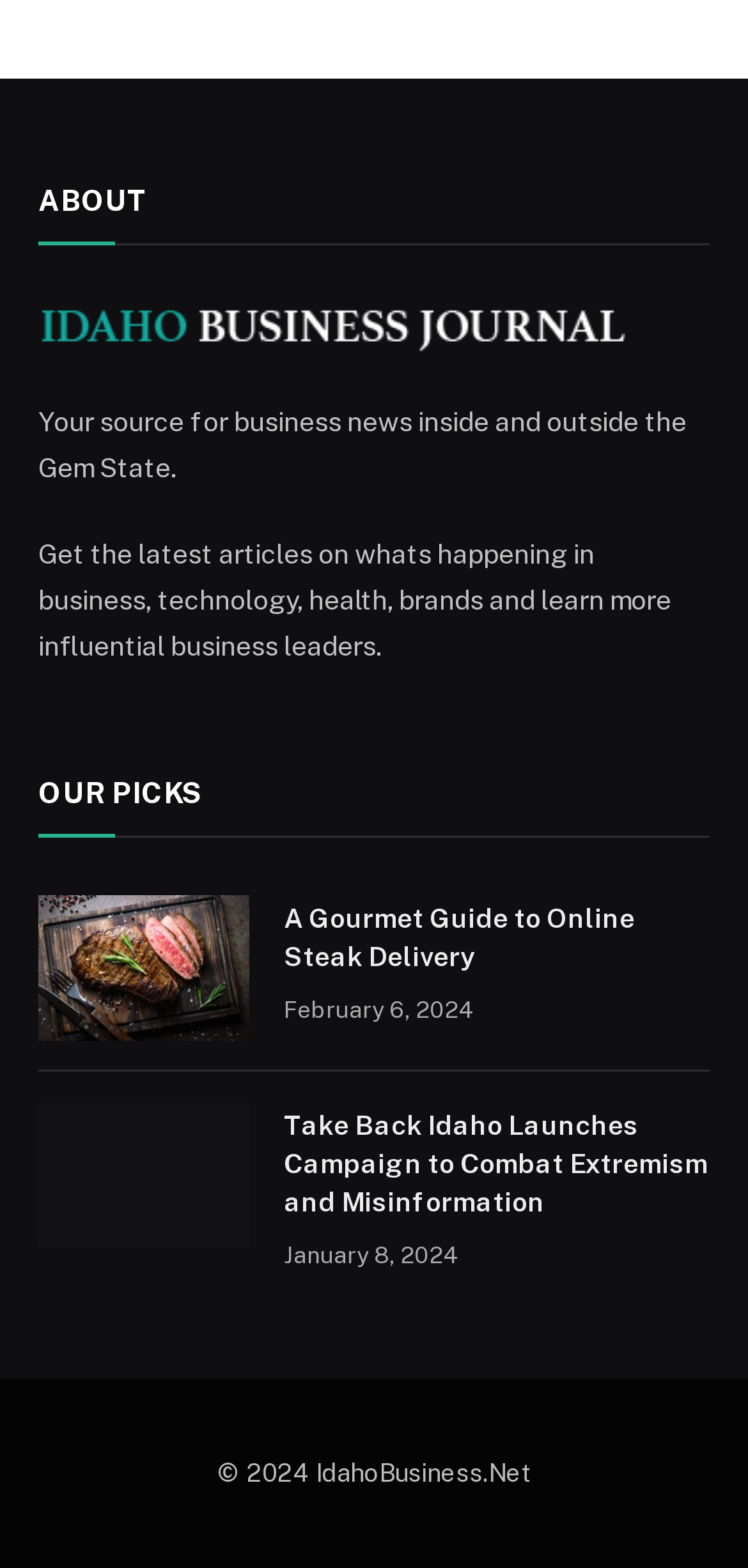Answer the following in one word or a short phrase: 
What is the main topic of this webpage?

Business news